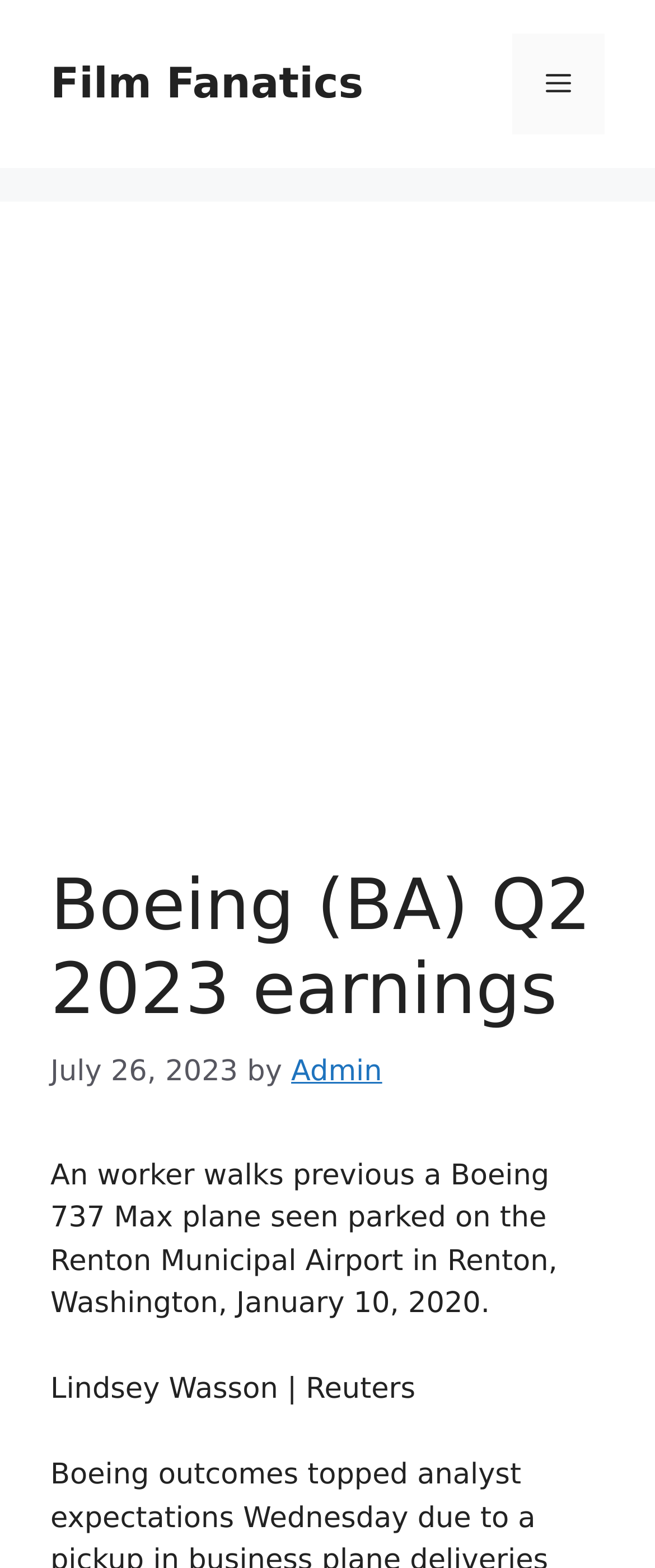Answer succinctly with a single word or phrase:
What type of plane is seen in the image?

Boeing 737 Max